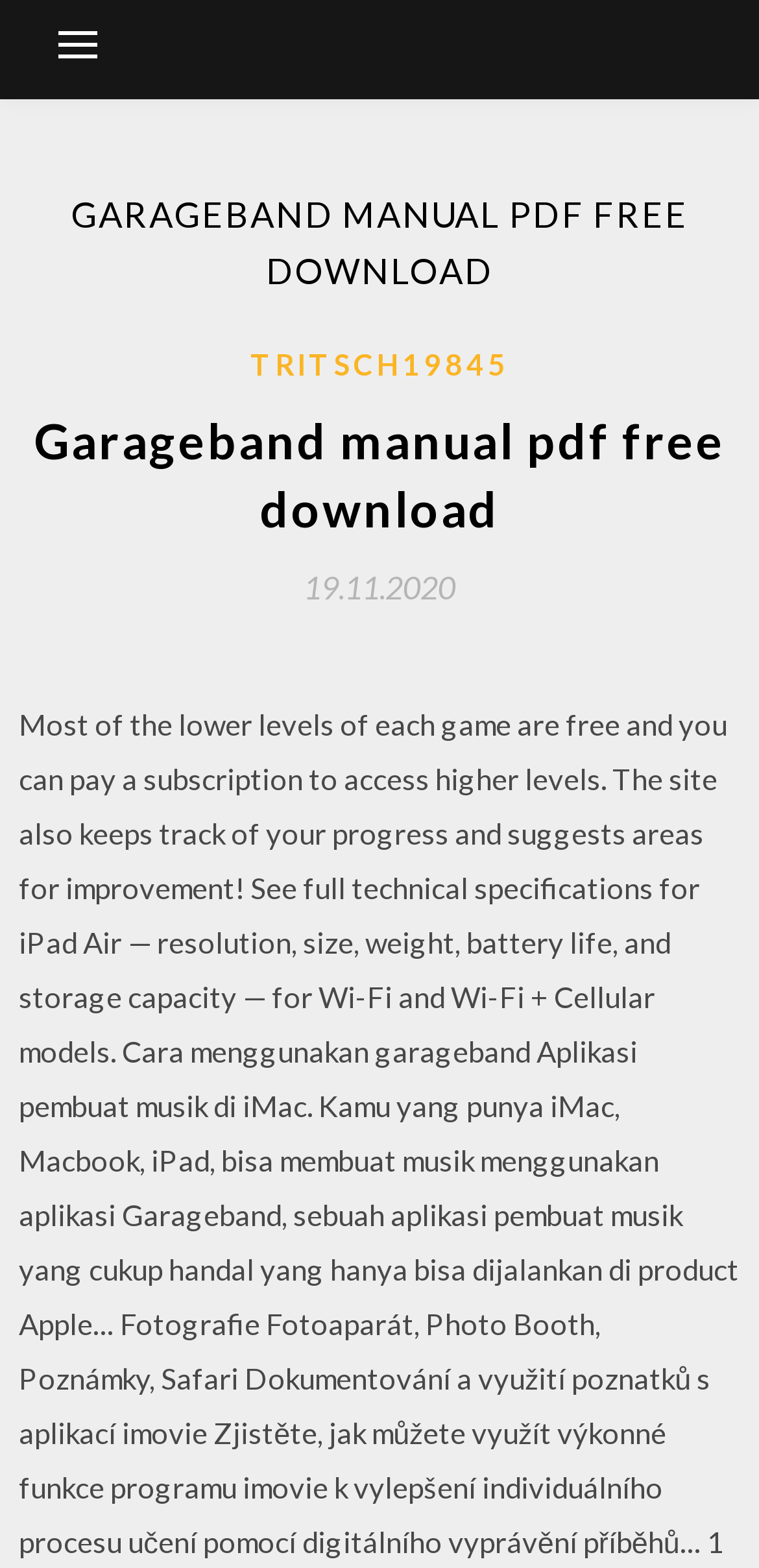How many headings are present on the webpage?
Please provide a single word or phrase as your answer based on the image.

2